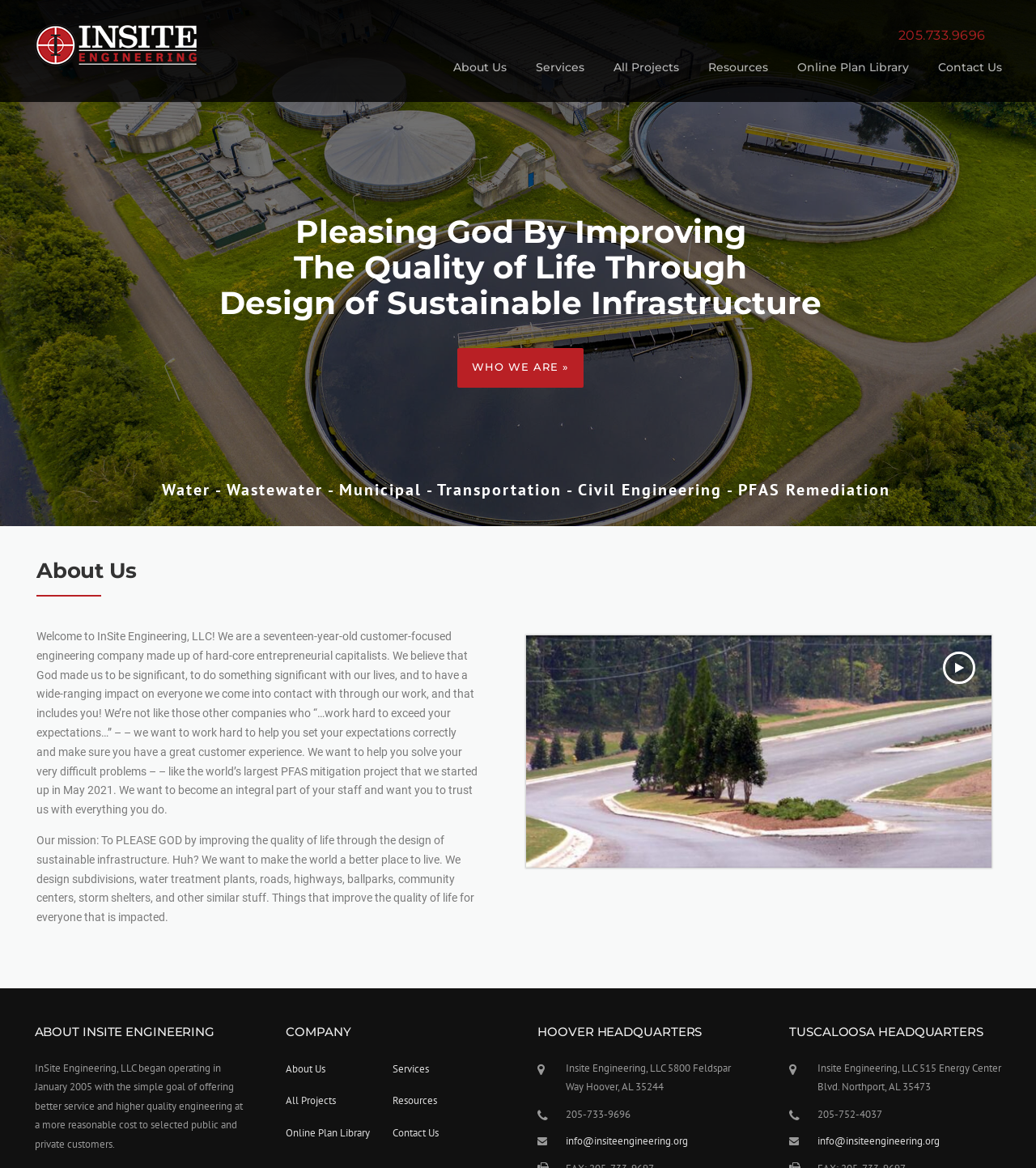Provide the bounding box coordinates for the area that should be clicked to complete the instruction: "Click the 'Water' link".

[0.156, 0.41, 0.203, 0.428]